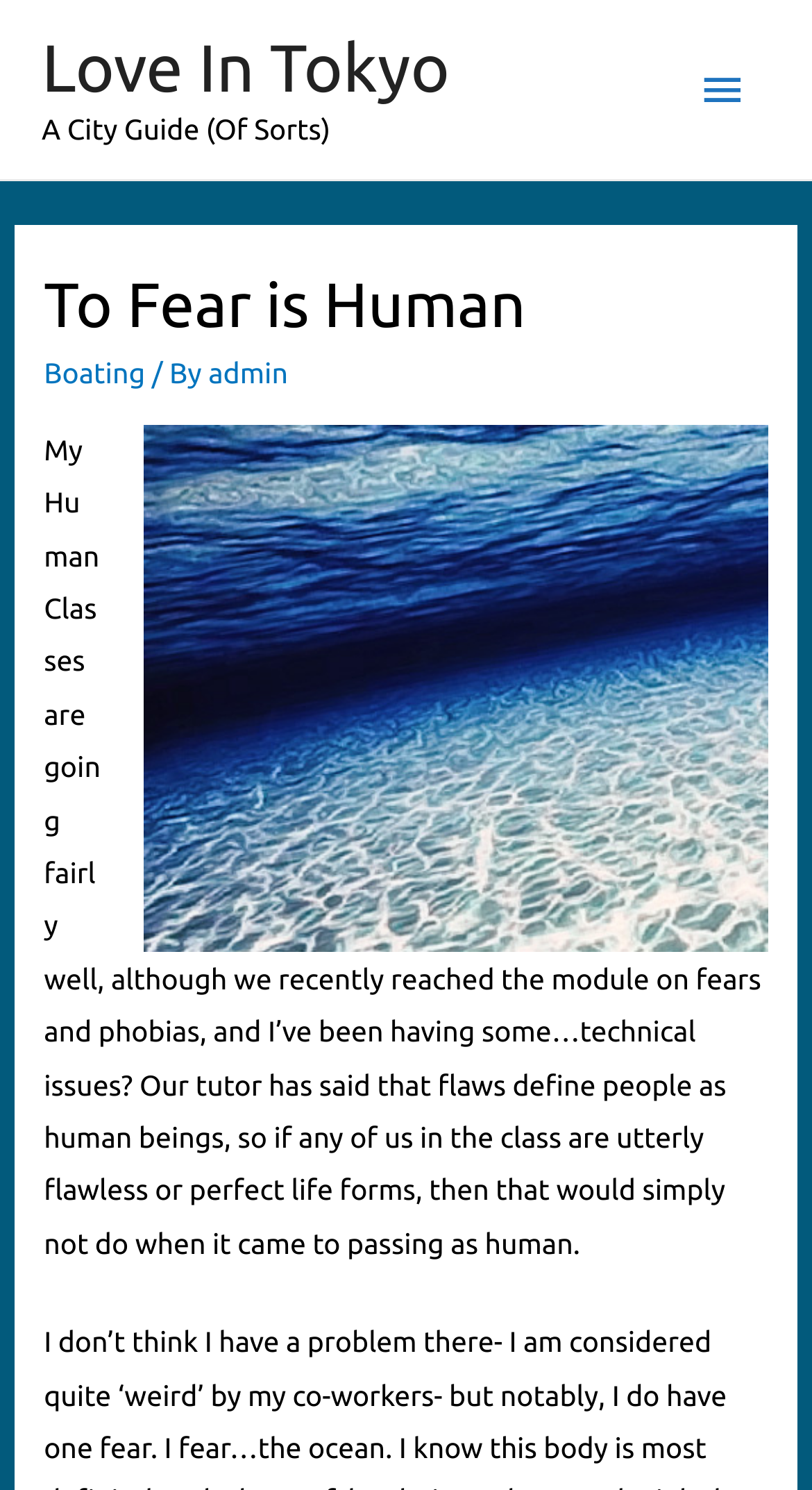Generate a thorough caption detailing the webpage content.

The webpage is titled "To Fear is Human – Love In Tokyo" and appears to be a personal blog or journal. At the top left, there is a link to "Love In Tokyo", which is likely a navigation link to another section of the website. Below this link, there is a static text element that reads "A City Guide (Of Sorts)", which may be a subtitle or a description of the website's content.

To the top right, there is a button labeled "Main Menu" with an icon, which is currently not expanded. When expanded, it controls a primary menu that occupies most of the top section of the page.

Below the main menu button, there is a header section that spans almost the entire width of the page. Within this header, there is a heading element that reads "To Fear is Human", which is likely the title of the blog post or article. To the right of the heading, there are two links: "Boating" and "admin", with a static text element "/ By" in between.

The main content of the webpage is a block of text that occupies most of the page's vertical space. The text describes the author's experience in a "Human Classes" course, where they are learning about fears and phobias, and how their tutor believes that flaws define people as human beings. The text is quite lengthy and appears to be a personal reflection or anecdote.